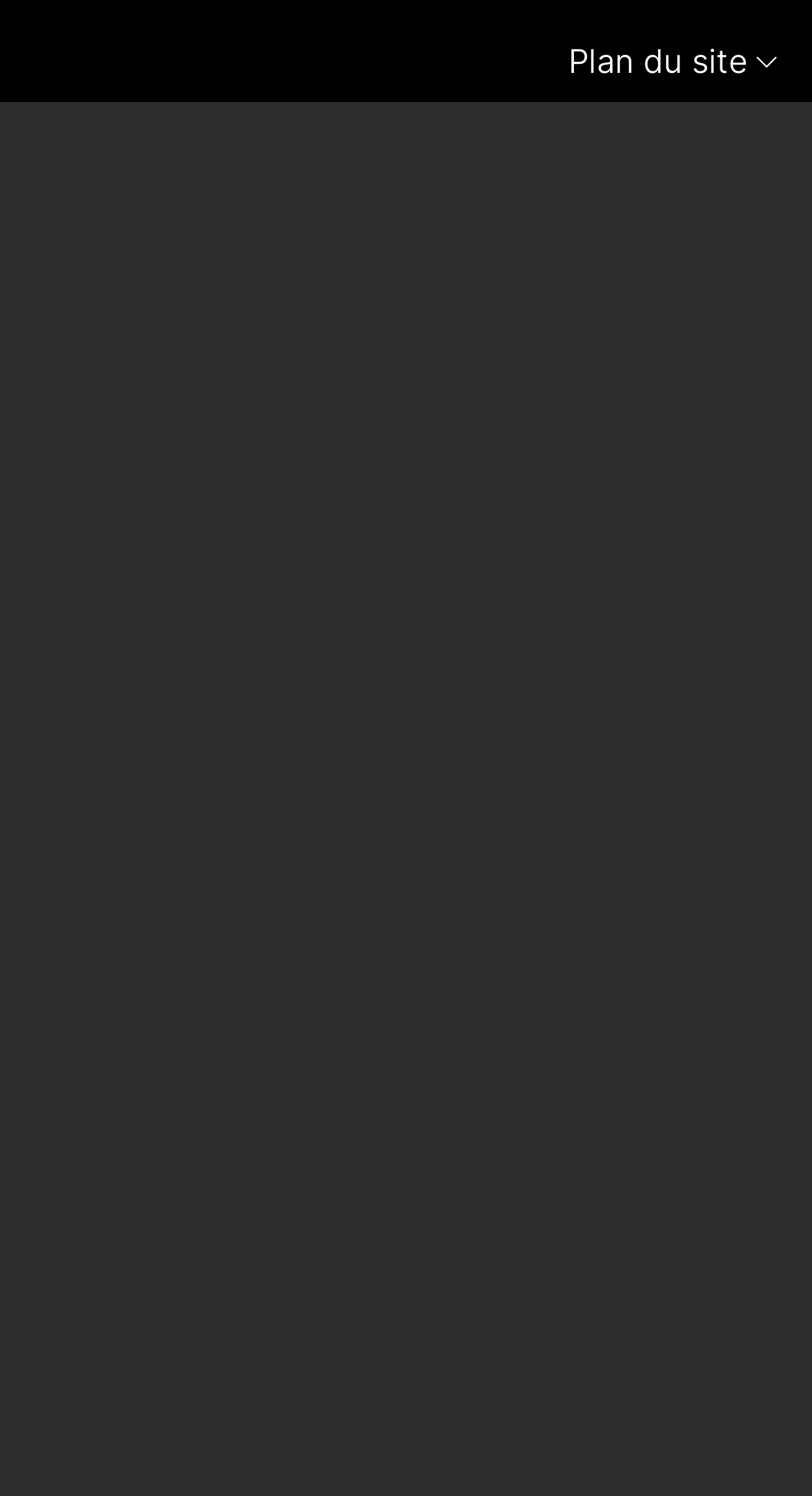Please mark the clickable region by giving the bounding box coordinates needed to complete this instruction: "Subscribe to the newsletter".

[0.523, 0.693, 0.882, 0.75]